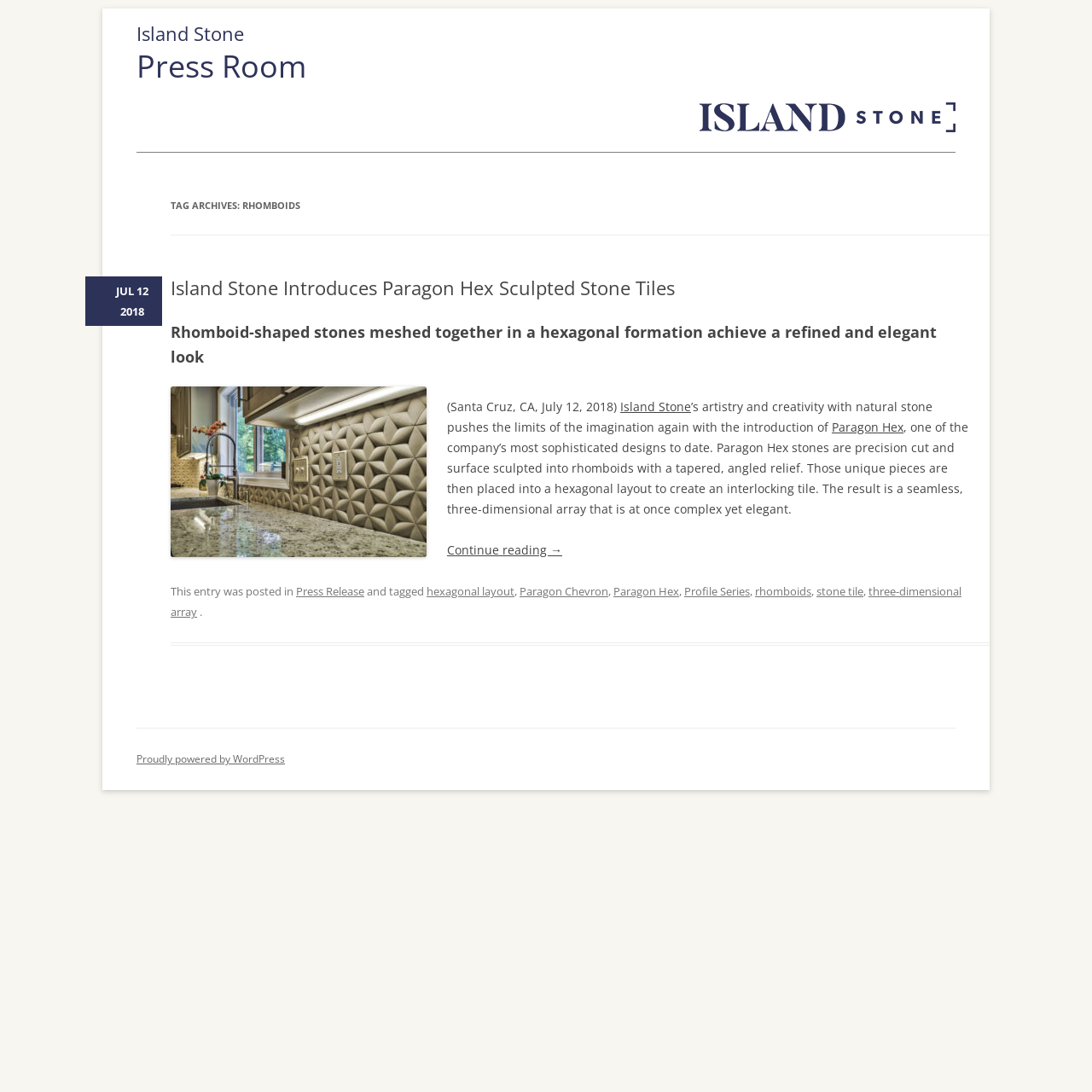Explain the webpage in detail, including its primary components.

The webpage is about Island Stone, a company that introduces Paragon Hex Sculpted Stone Tiles. At the top, there is a heading "Island Stone" and a link to the company's website. Below it, there is a heading "Press Room". 

On the left side, there is a main section that takes up most of the page. It has a header with a heading "TAG ARCHIVES: RHOMBOIDS" at the top. Below the header, there is an article section that contains a heading "Island Stone Introduces Paragon Hex Sculpted Stone Tiles" with a link to the article. 

The article section also contains a paragraph of text that describes the Paragon Hex stones, which are precision-cut and surface-sculpted into rhomboids with a tapered, angled relief. The text explains that these unique pieces are placed into a hexagonal layout to create an interlocking tile, resulting in a seamless, three-dimensional array that is both complex and elegant.

Below the paragraph, there is a link to "Continue reading →" to access the full article. At the bottom of the main section, there is a footer with a section that lists tags related to the article, including "Press Release", "hexagonal layout", "Paragon Chevron", "Paragon Hex", "Profile Series", "rhomboids", "stone tile", and "three-dimensional array".

On the right side, at the bottom of the page, there is a section with a link to "Proudly powered by WordPress". There is also a time stamp "JUL 12 2018" located at the top right of the main section.